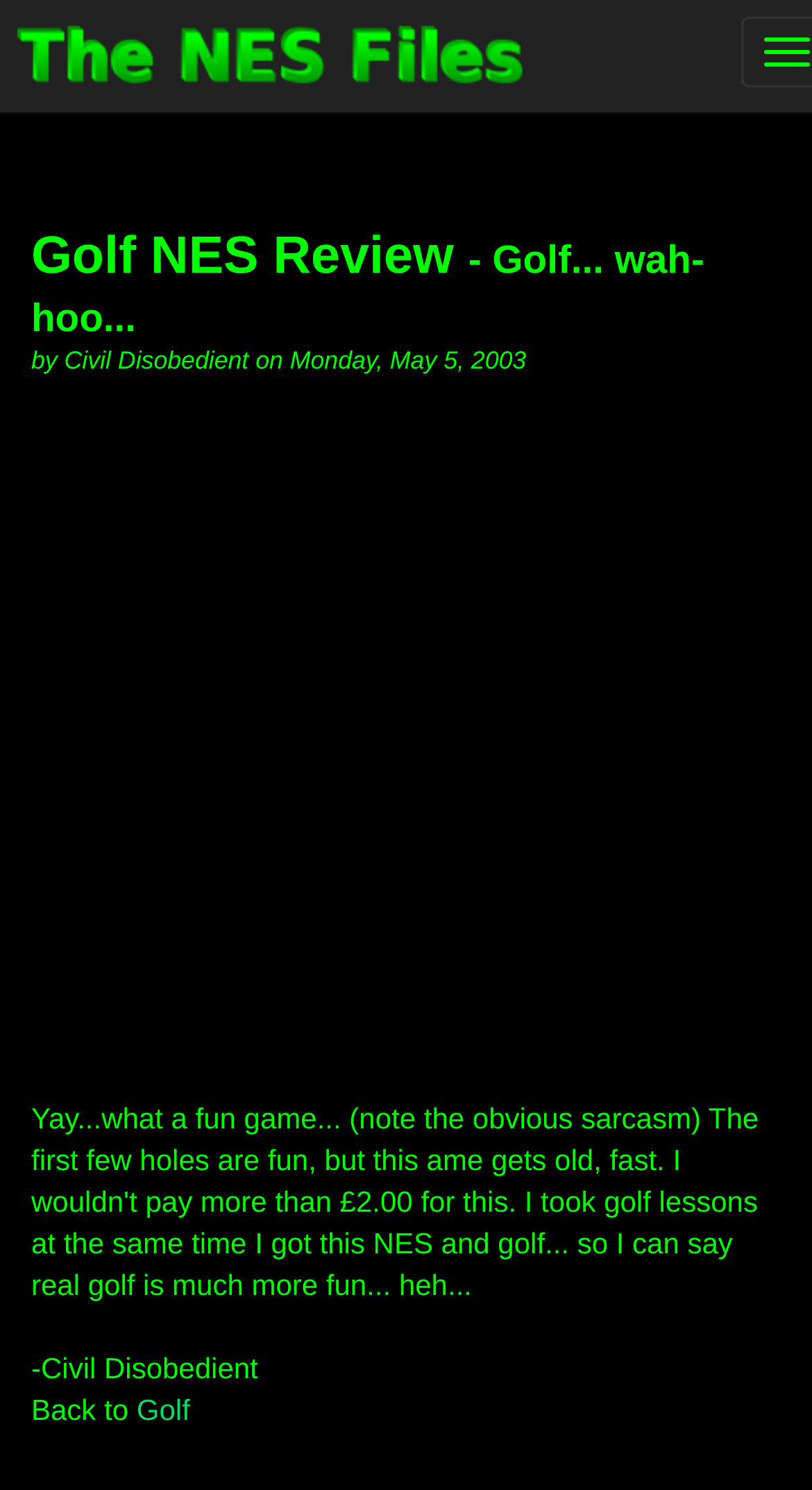What is the date of this review?
Please provide a comprehensive answer based on the contents of the image.

The date of this review is mentioned in the text 'by Civil Disobedient on Monday, May 5, 2003' which is located below the main heading.